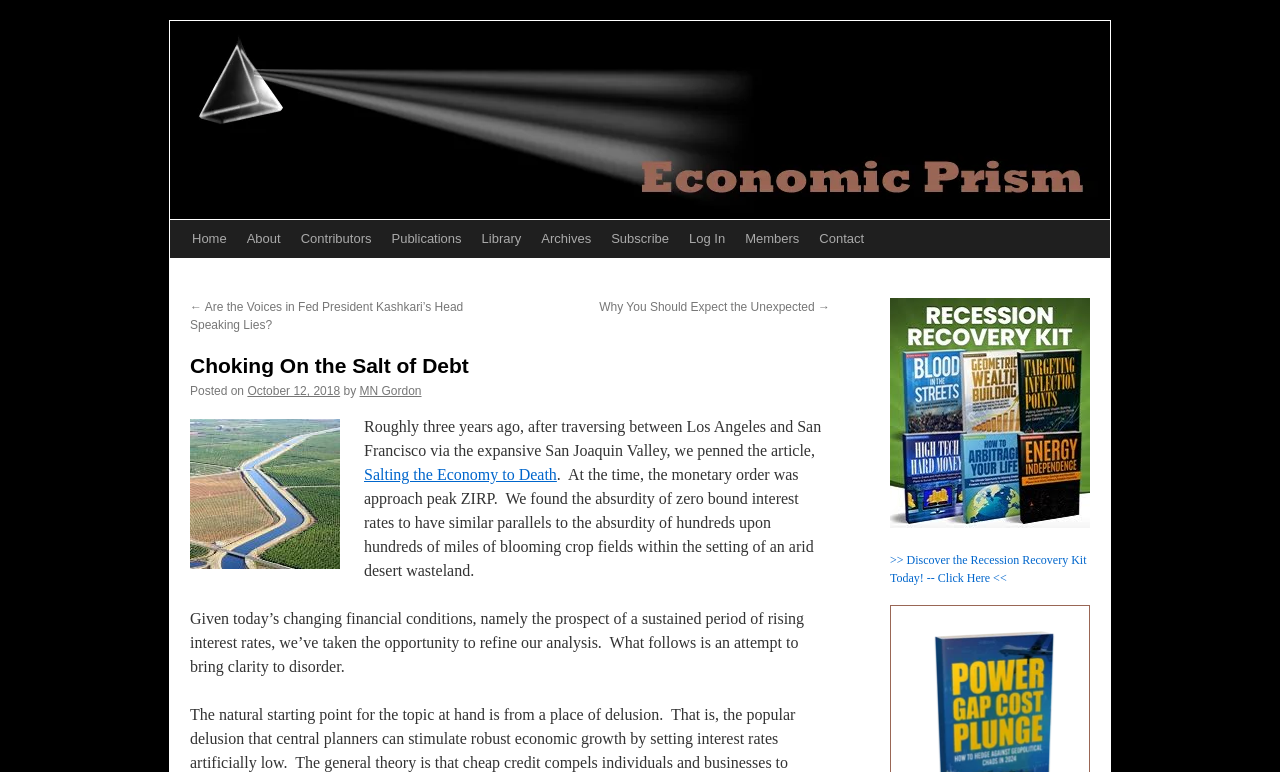Please identify the bounding box coordinates of the element's region that I should click in order to complete the following instruction: "Subscribe to the newsletter". The bounding box coordinates consist of four float numbers between 0 and 1, i.e., [left, top, right, bottom].

[0.47, 0.285, 0.53, 0.334]